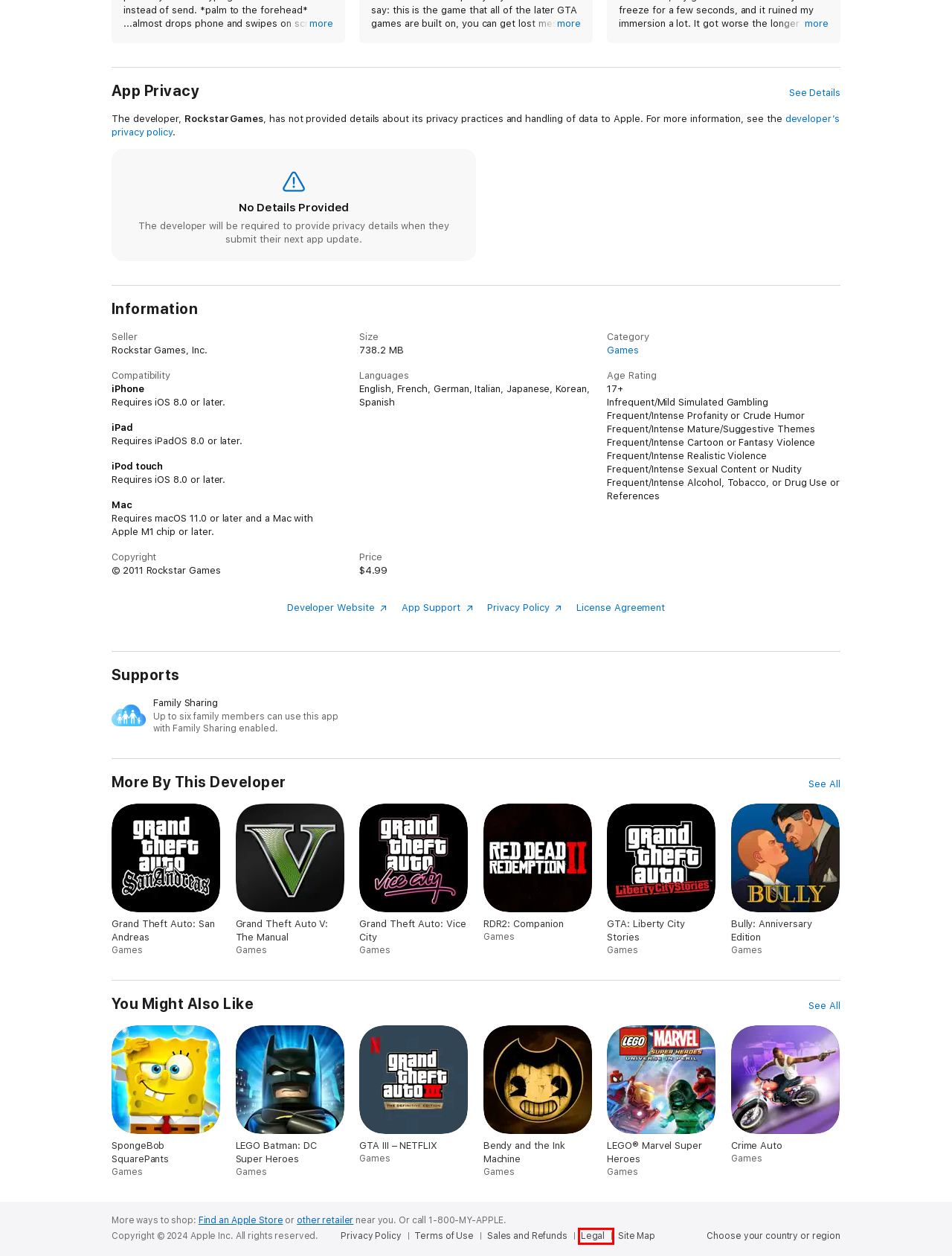Evaluate the webpage screenshot and identify the element within the red bounding box. Select the webpage description that best fits the new webpage after clicking the highlighted element. Here are the candidates:
A. ‎LEGO® Marvel Super Heroes on the App Store
B. ‎Bendy and the Ink Machine on the App Store
C. ‎Crime Auto on the App Store
D. ‎GTA: Liberty City Stories on the App Store
E. ‎LEGO Batman: DC Super Heroes on the App Store
F. Grand Theft Auto III - Rockstar Games
G. ‎Grand Theft Auto V: The Manual on the App Store
H. Apple - Legal

H